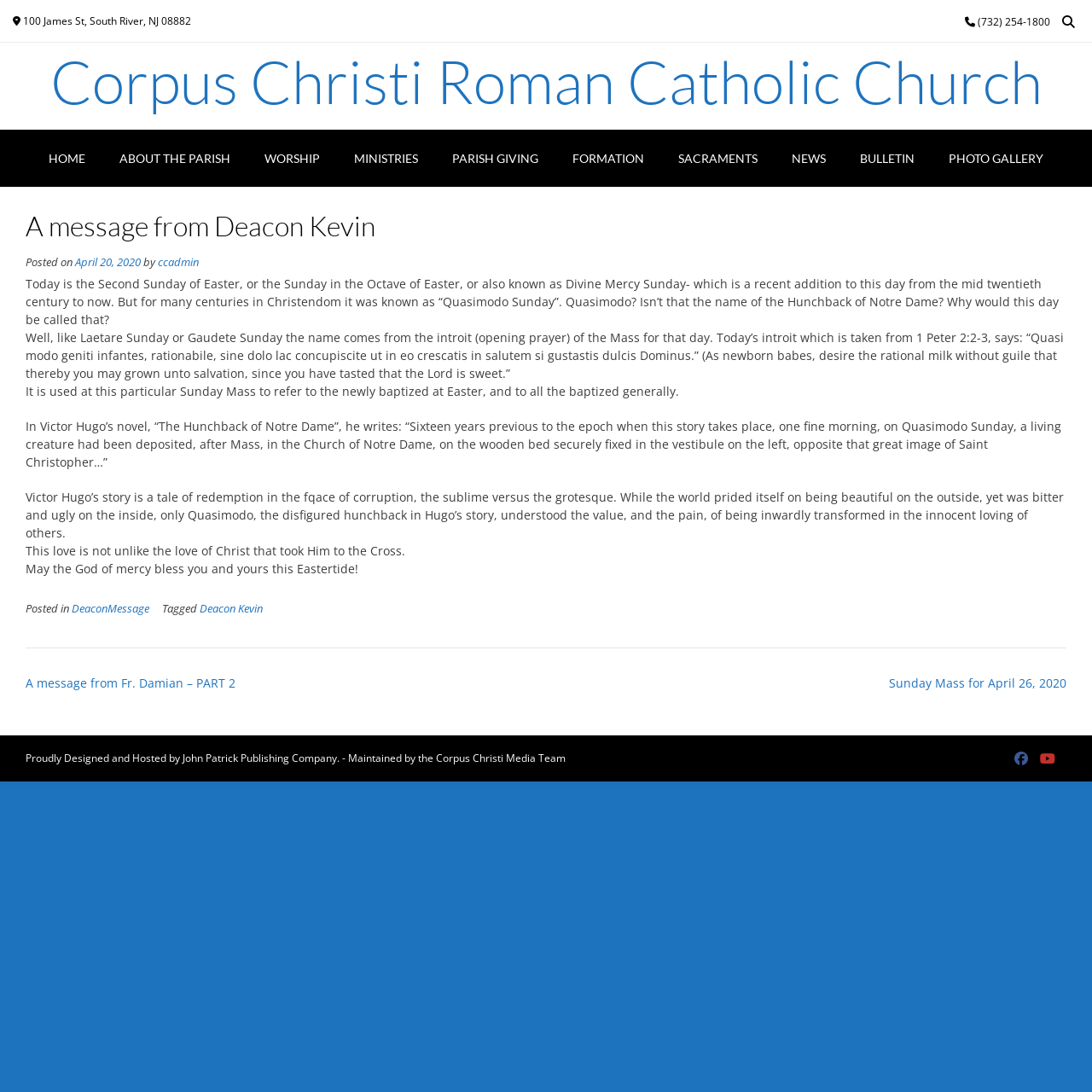What is the theme of Victor Hugo's novel 'The Hunchback of Notre Dame'?
Please utilize the information in the image to give a detailed response to the question.

The theme of Victor Hugo's novel 'The Hunchback of Notre Dame' can be inferred from the text, which mentions that the story is a 'tale of redemption in the face of corruption, the sublime versus the grotesque'. This information is provided as a StaticText element with bounding box coordinates [0.023, 0.383, 0.972, 0.431].